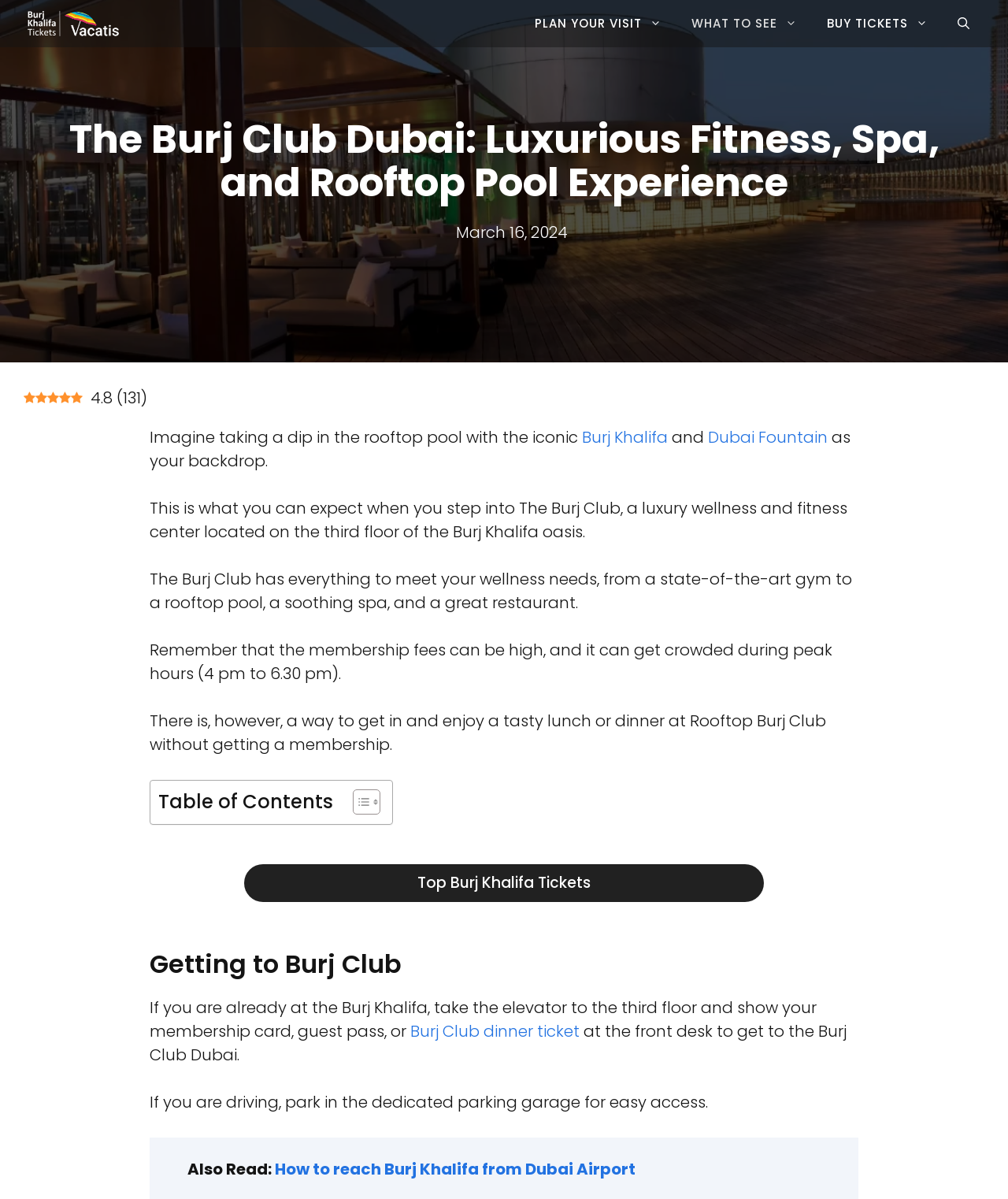Give a full account of the webpage's elements and their arrangement.

The webpage is about The Burj Club Dubai, a luxury fitness and wellness retreat located on the 3rd floor of the Burj Khalifa. At the top of the page, there is a navigation menu with links to "Burjkhalifa-Tickets.co", "PLAN YOUR VISIT", "WHAT TO SEE", "BUY TICKETS", and a search button. Below the navigation menu, there is a heading that reads "The Burj Club Dubai: Luxurious Fitness, Spa, and Rooftop Pool Experience".

On the left side of the page, there is a time element displaying the date "March 16, 2024", along with a rating of 4.8 out of 5 based on 131 reviews. Next to the rating, there is a paragraph of text that describes the rooftop pool experience at The Burj Club, with links to "Burj Khalifa" and "Dubai Fountain". The text continues to describe the luxury wellness and fitness center, its amenities, and its membership fees.

Further down the page, there is a table of contents with a toggle button, followed by a section titled "Top Burj Khalifa Tickets". Below this section, there is a heading that reads "Getting to Burj Club", which provides instructions on how to access the club, including taking the elevator to the third floor and showing a membership card or guest pass. There is also information on parking and a link to "Burj Club dinner ticket". The page ends with a section titled "Also Read" that links to an article on "How to reach Burj Khalifa from Dubai Airport".